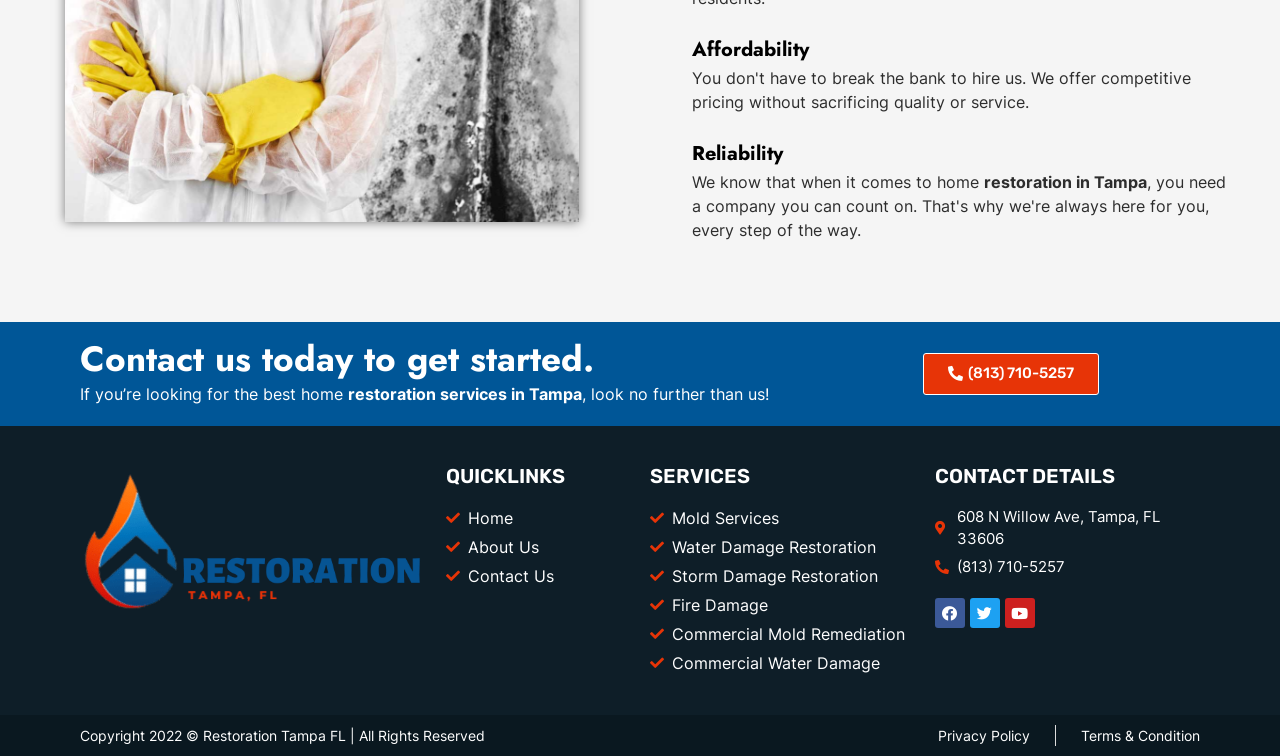Please determine the bounding box coordinates of the area that needs to be clicked to complete this task: 'Click the 'Contact us today to get started.' button'. The coordinates must be four float numbers between 0 and 1, formatted as [left, top, right, bottom].

[0.062, 0.452, 0.627, 0.498]